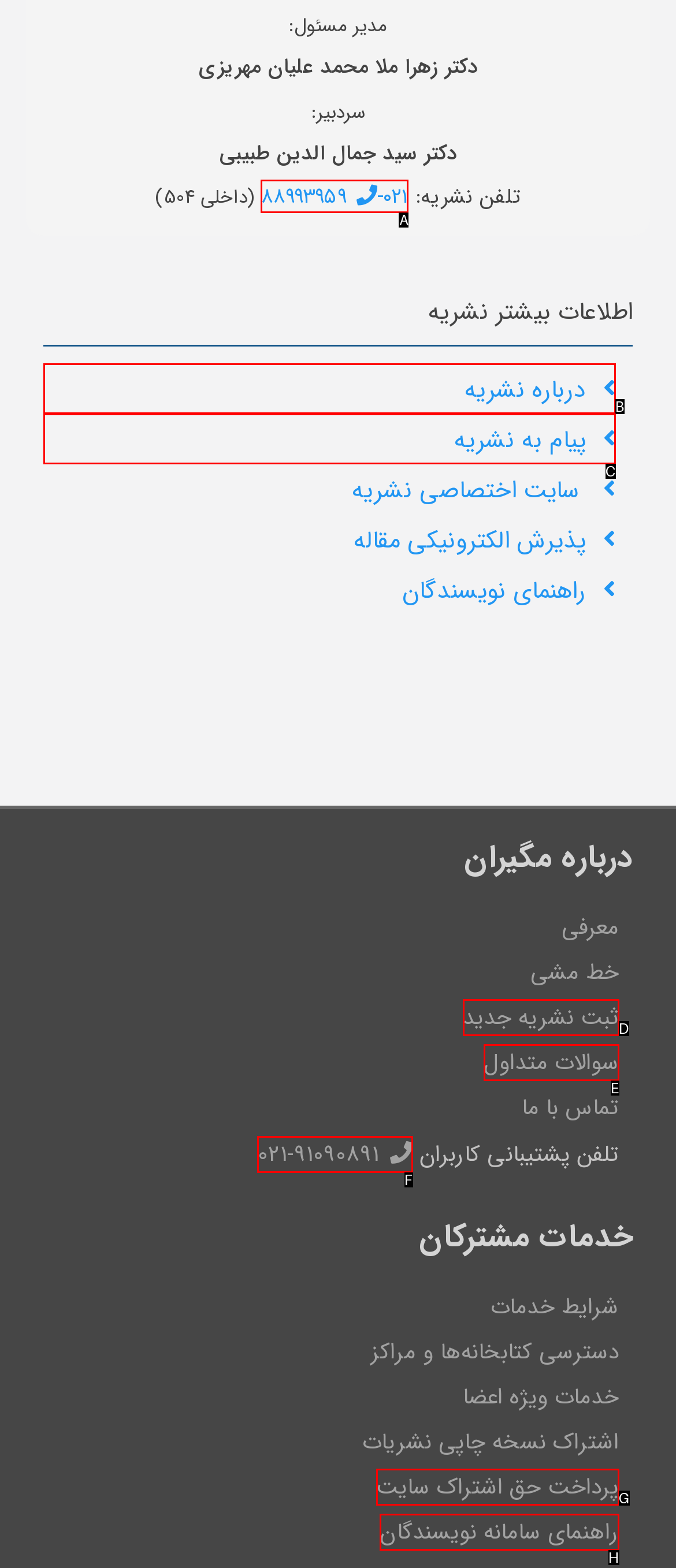From the given choices, indicate the option that best matches: پرداخت حق اشتراک سایت
State the letter of the chosen option directly.

G